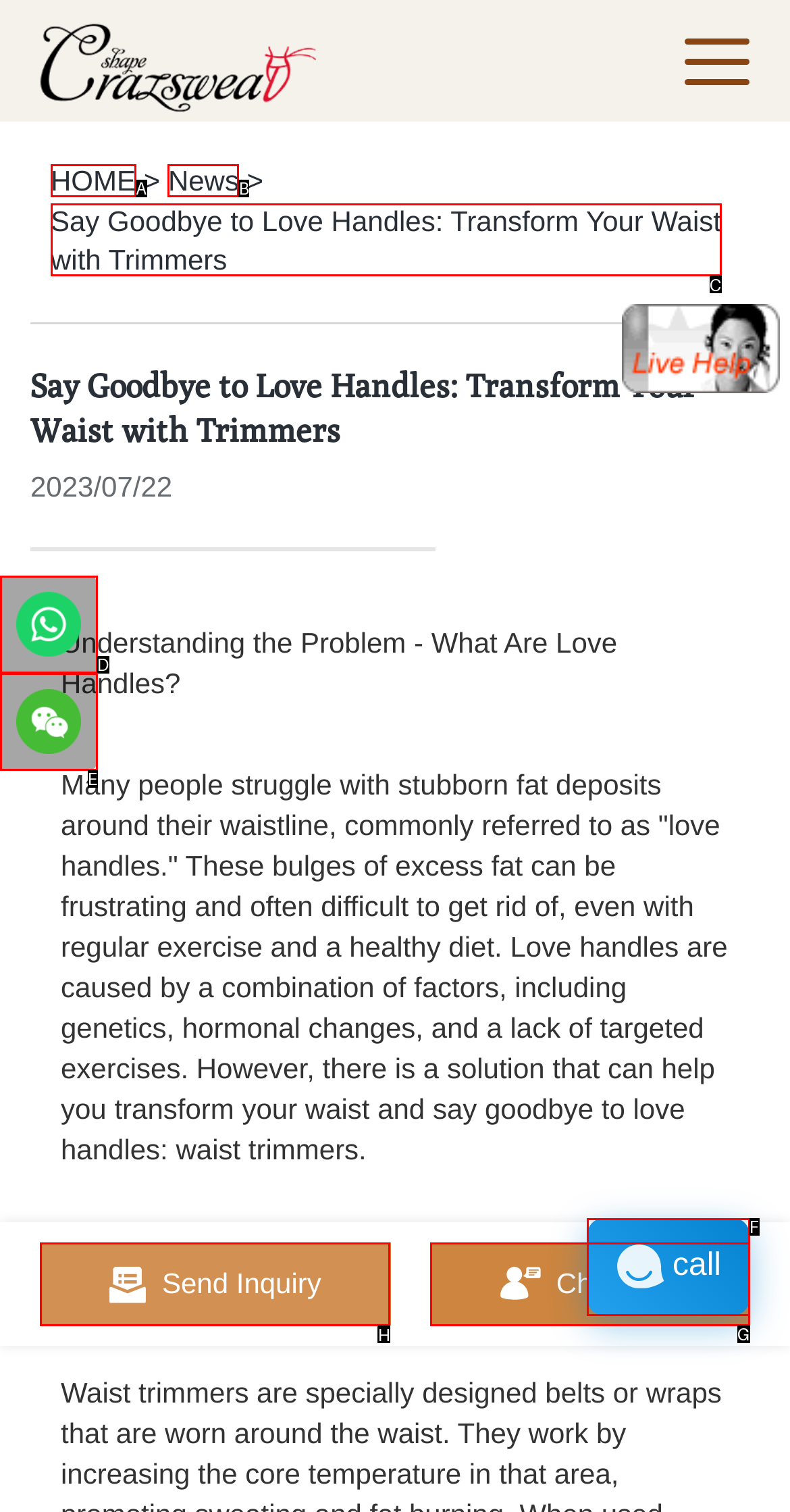Show which HTML element I need to click to perform this task: Send an inquiry Answer with the letter of the correct choice.

H